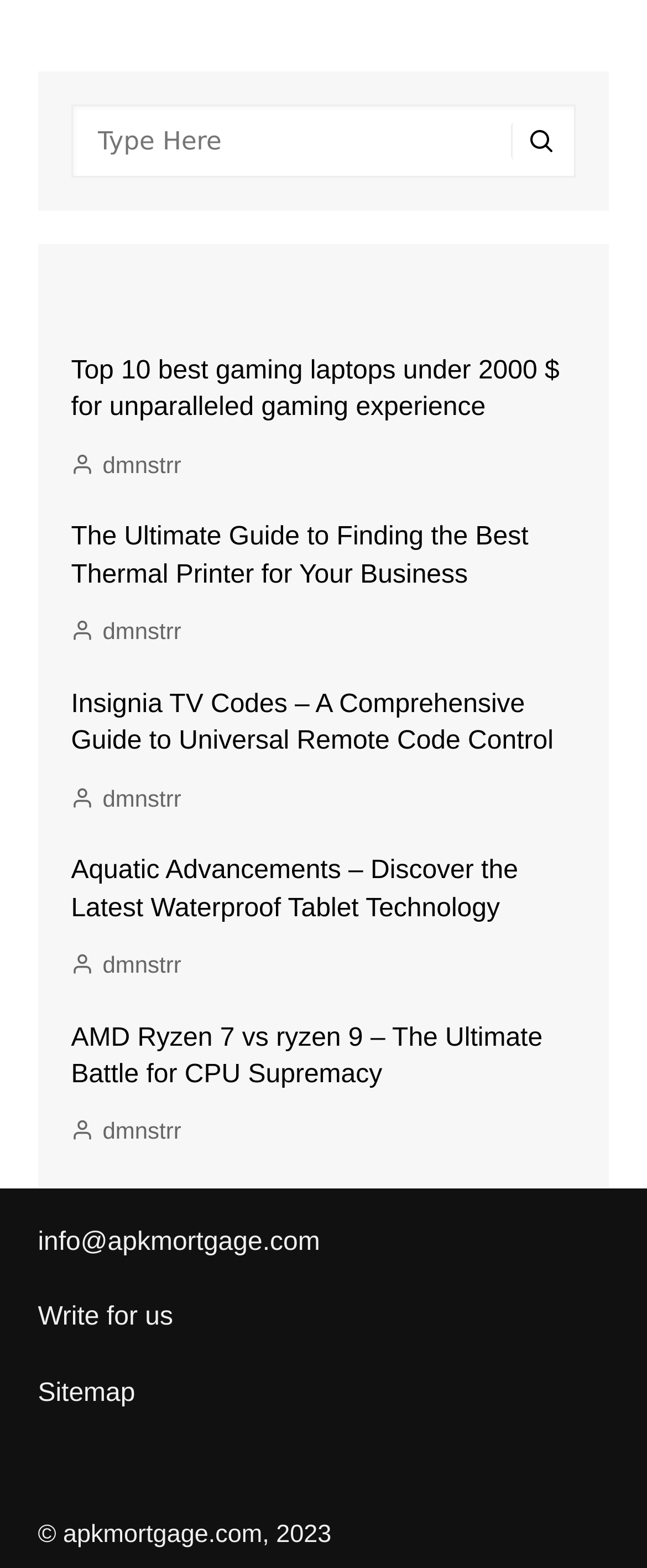Please identify the bounding box coordinates of the clickable element to fulfill the following instruction: "Write for us". The coordinates should be four float numbers between 0 and 1, i.e., [left, top, right, bottom].

[0.058, 0.831, 0.267, 0.849]